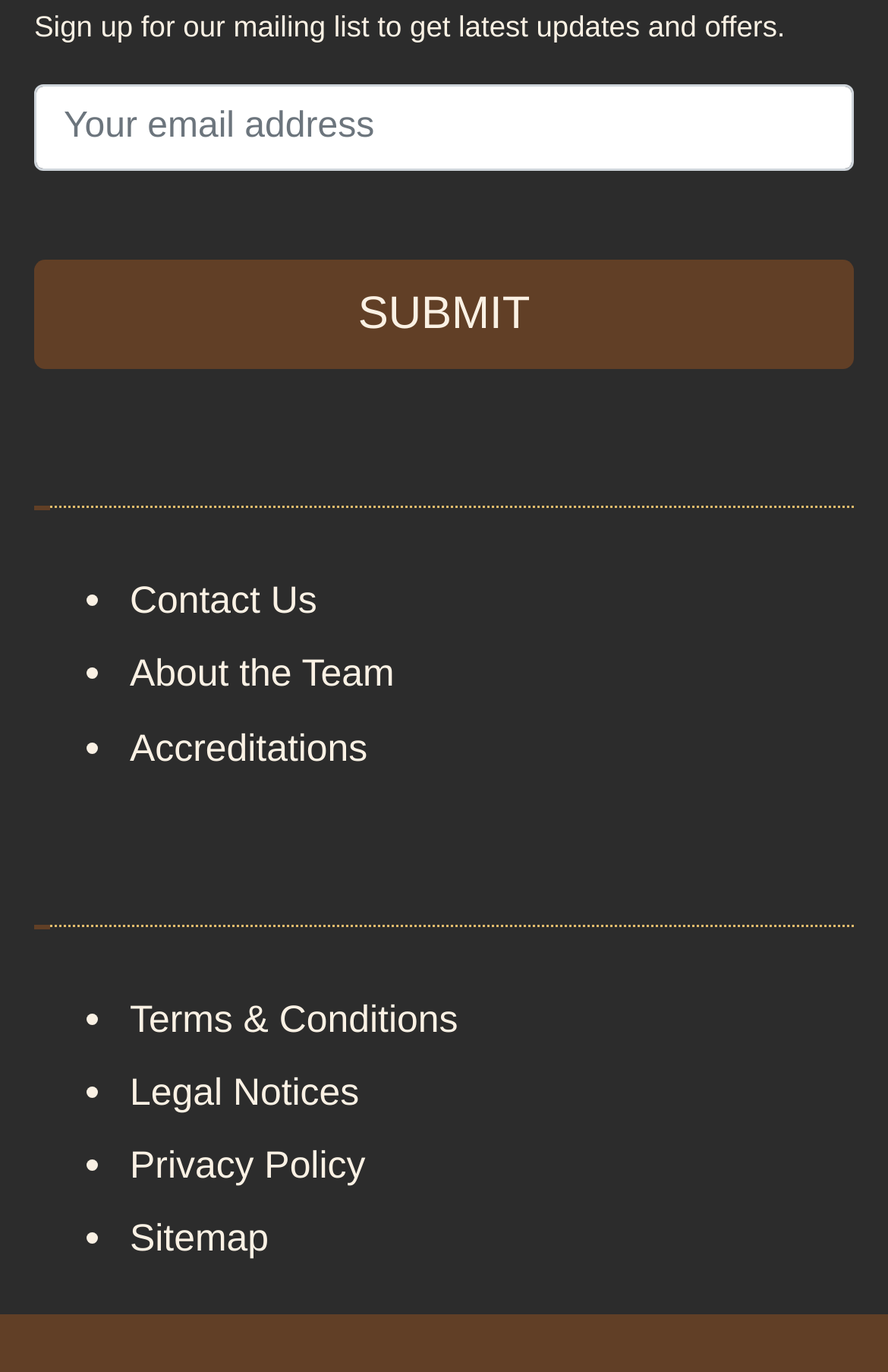Answer the question below in one word or phrase:
What is the vertical position of the link 'About the Team'?

Above 'Accreditations'